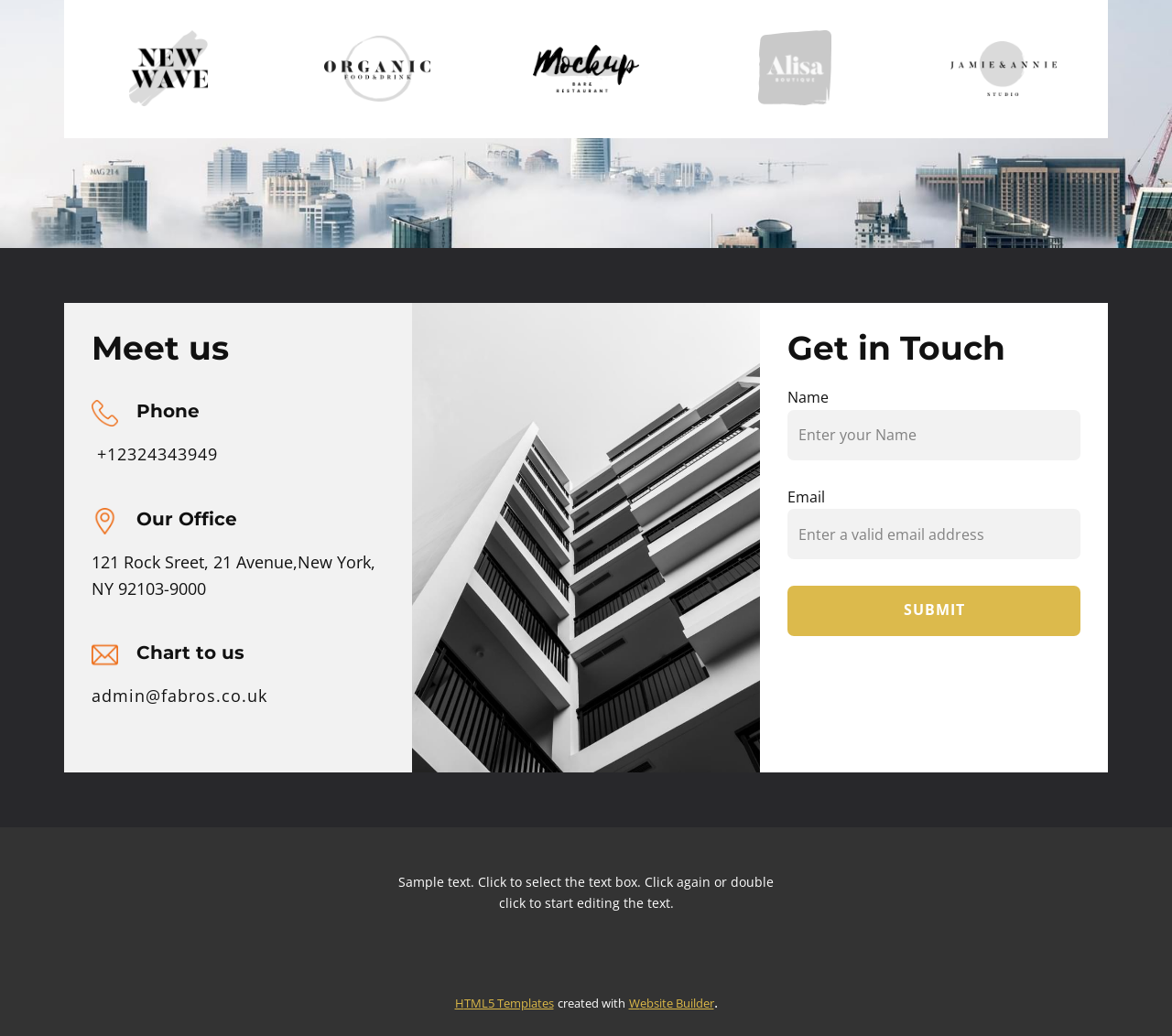Identify the bounding box coordinates for the UI element described as: "Website Builder".

[0.536, 0.957, 0.609, 0.98]